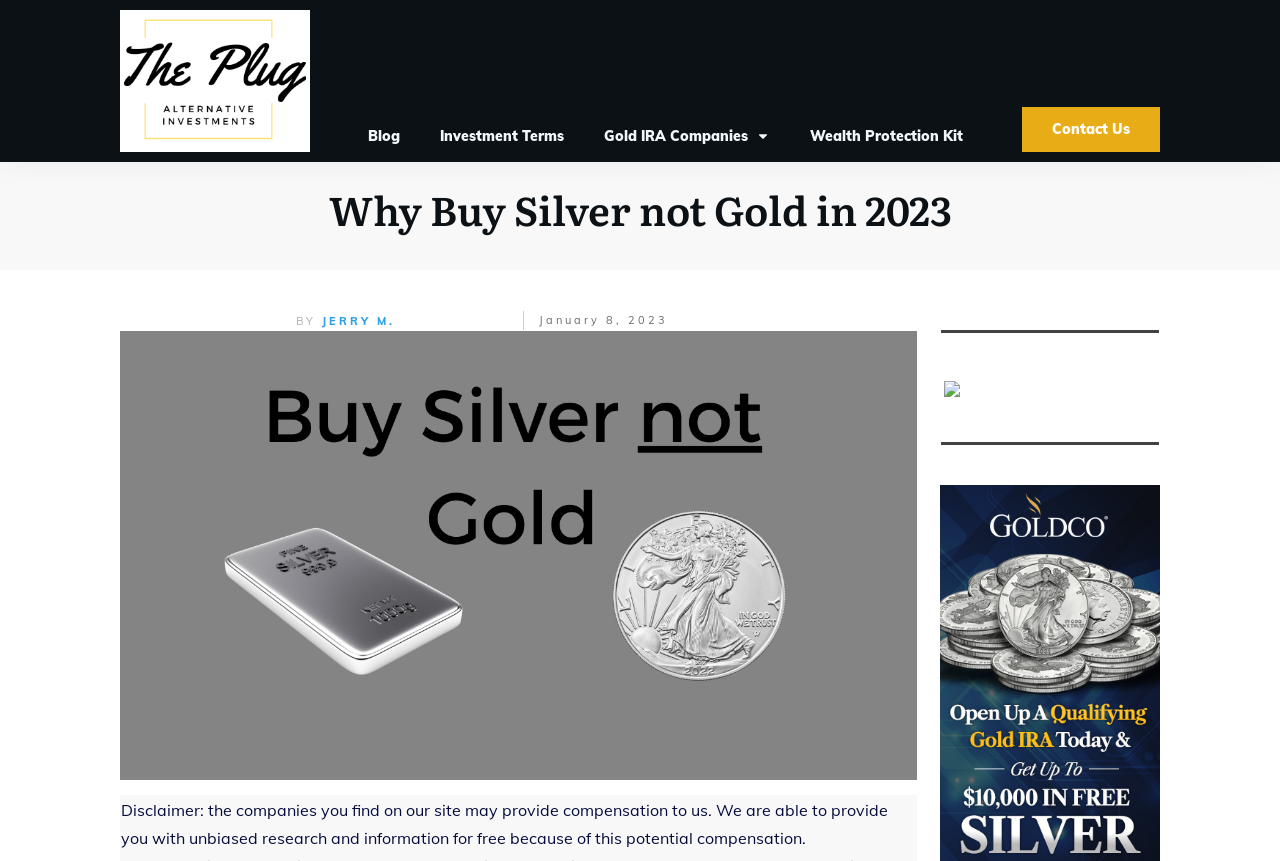Locate the bounding box coordinates of the element you need to click to accomplish the task described by this instruction: "Visit the blog page".

[0.287, 0.142, 0.312, 0.174]